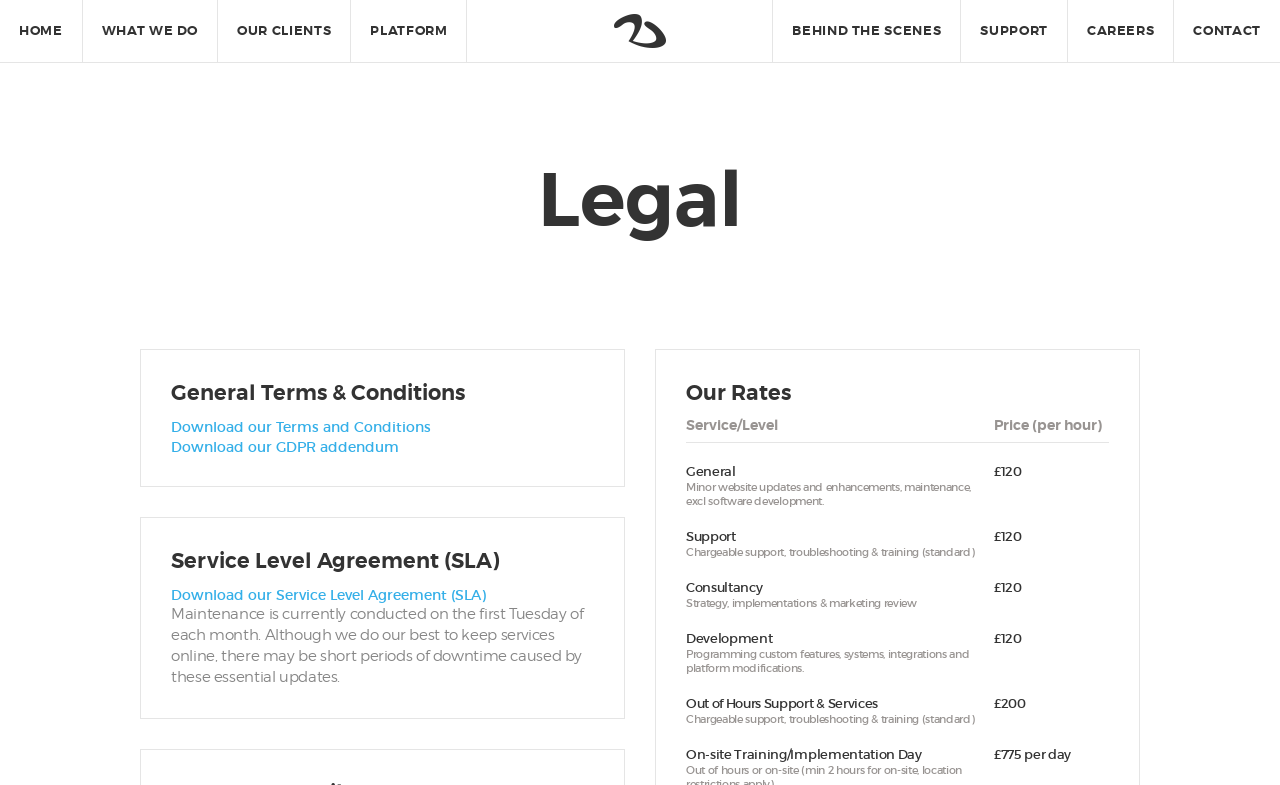Please locate the bounding box coordinates of the element that should be clicked to achieve the given instruction: "View Service Level Agreement".

[0.134, 0.746, 0.38, 0.769]